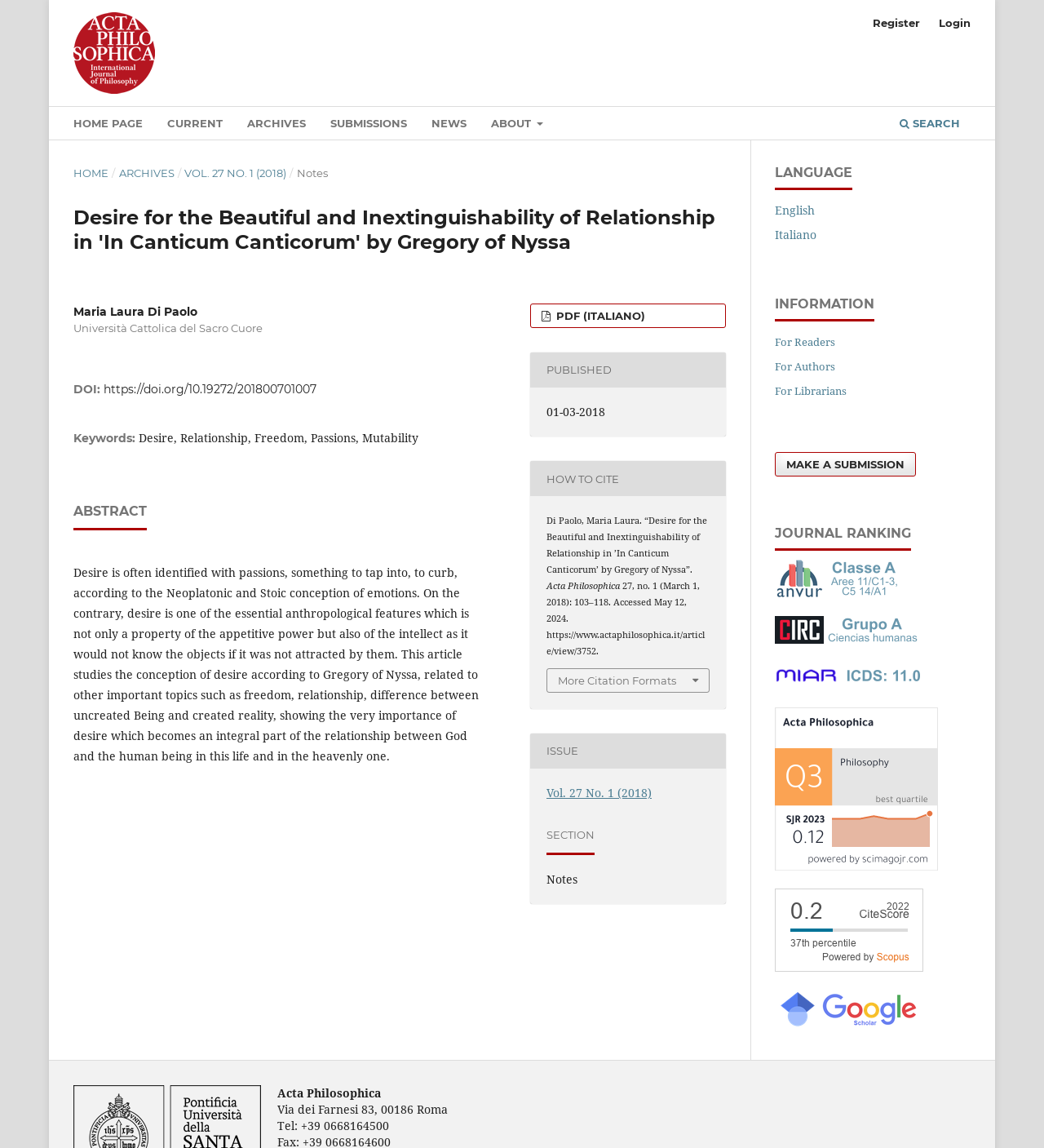Highlight the bounding box coordinates of the element you need to click to perform the following instruction: "Cite the article in a different format."

[0.524, 0.583, 0.679, 0.602]